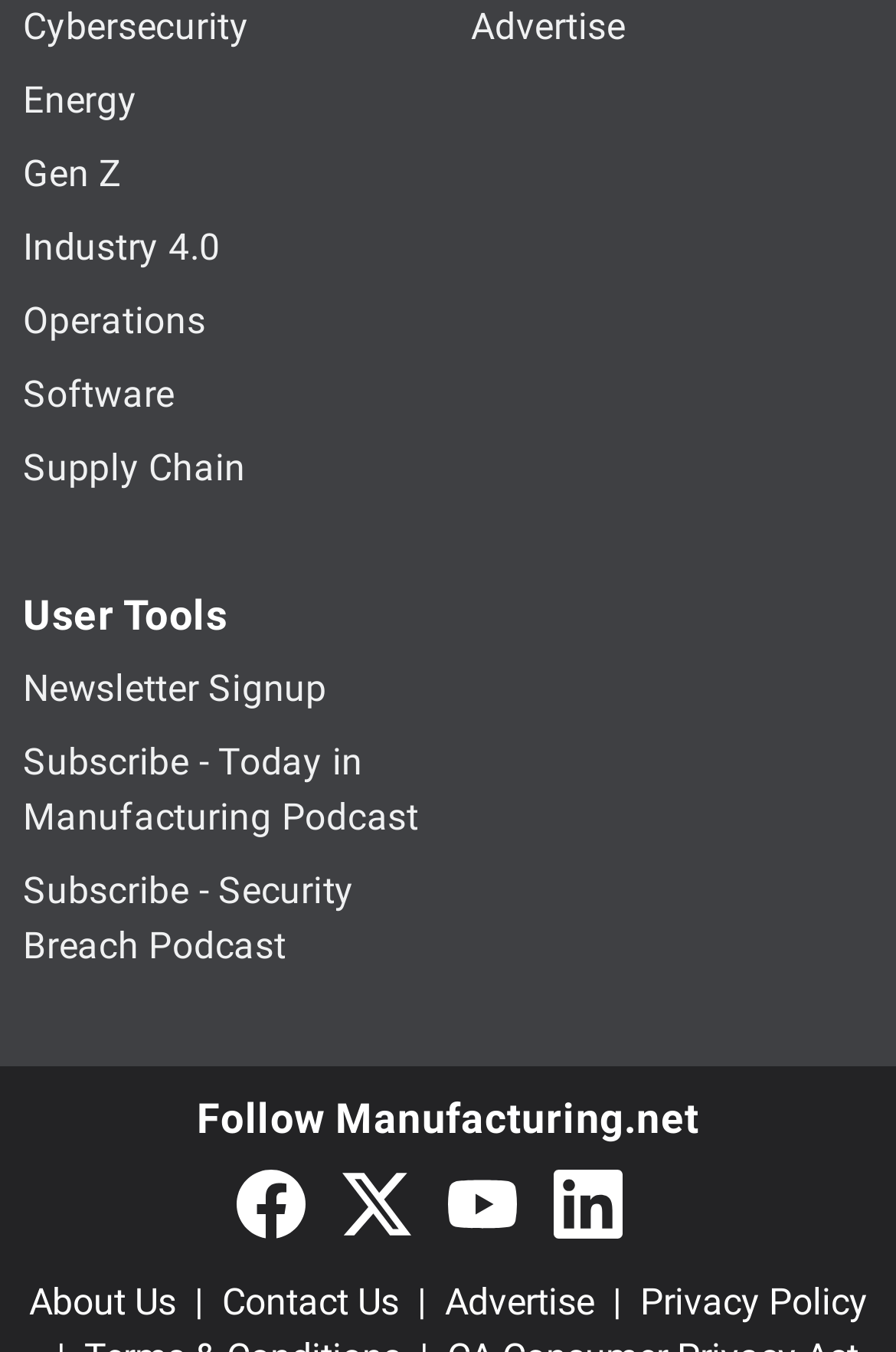How many social media icons are present at the bottom of the webpage?
Using the picture, provide a one-word or short phrase answer.

4